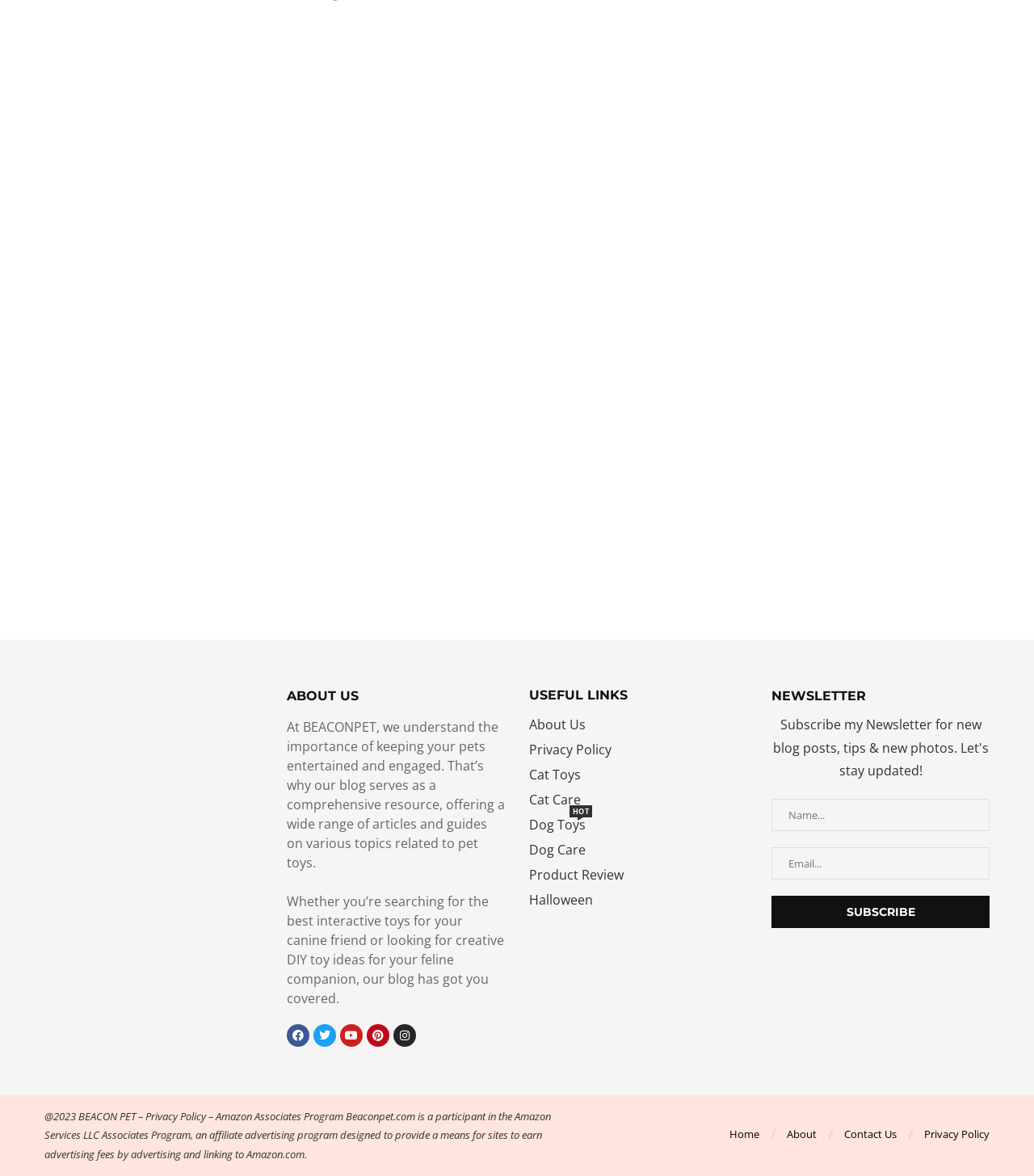Locate the bounding box of the user interface element based on this description: "name="NAME" placeholder="Name..."".

[0.746, 0.679, 0.957, 0.707]